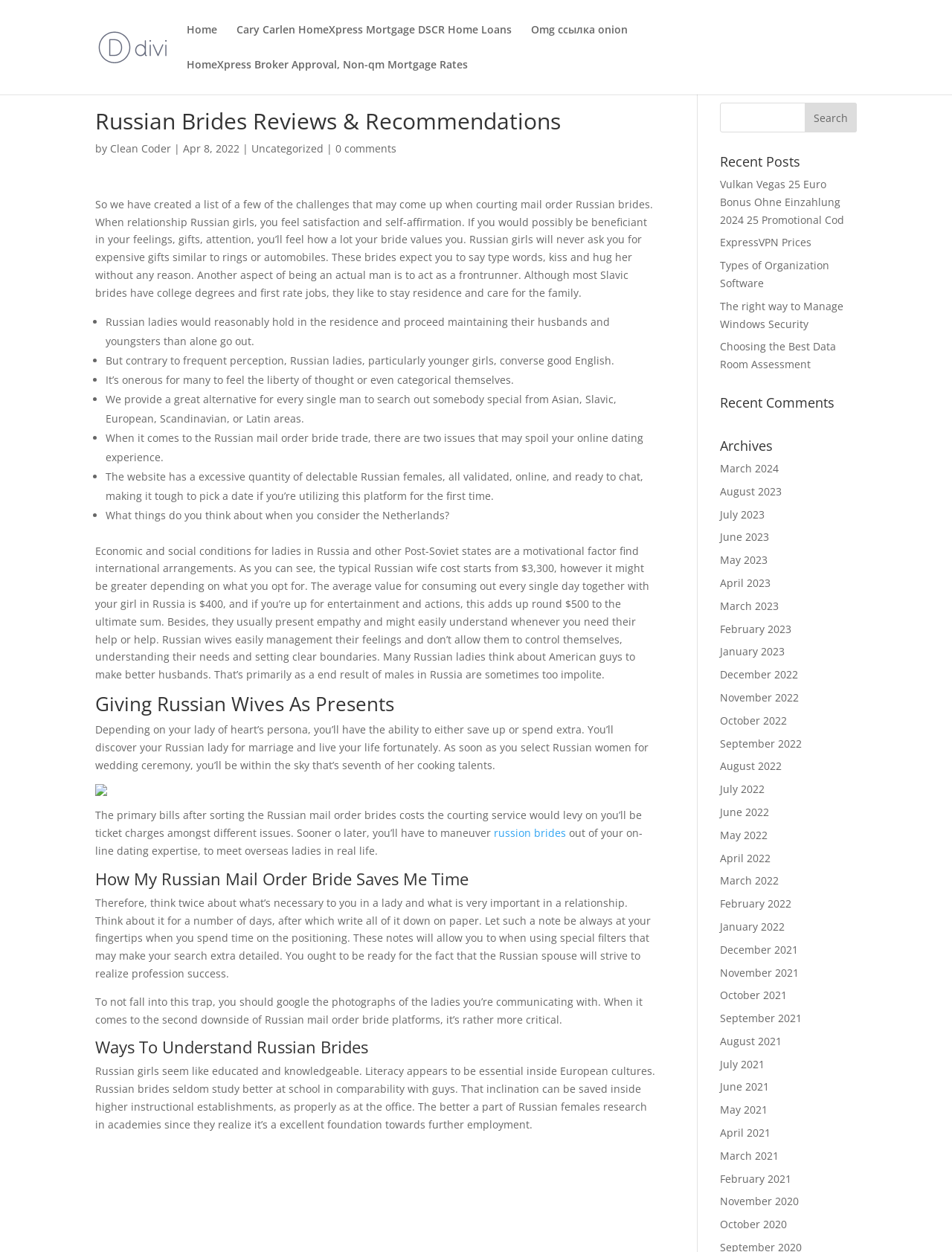How many links are there in the 'Recent Posts' section?
Please elaborate on the answer to the question with detailed information.

The 'Recent Posts' section is located at the bottom of the webpage and contains 5 links to different articles, including 'Vulkan Vegas 25 Euro Bonus Ohne Einzahlung 2024 25 Promotional Cod', 'ExpressVPN Prices', 'Types of Organization Software', 'The right way to Manage Windows Security', and 'Choosing the Best Data Room Assessment'.